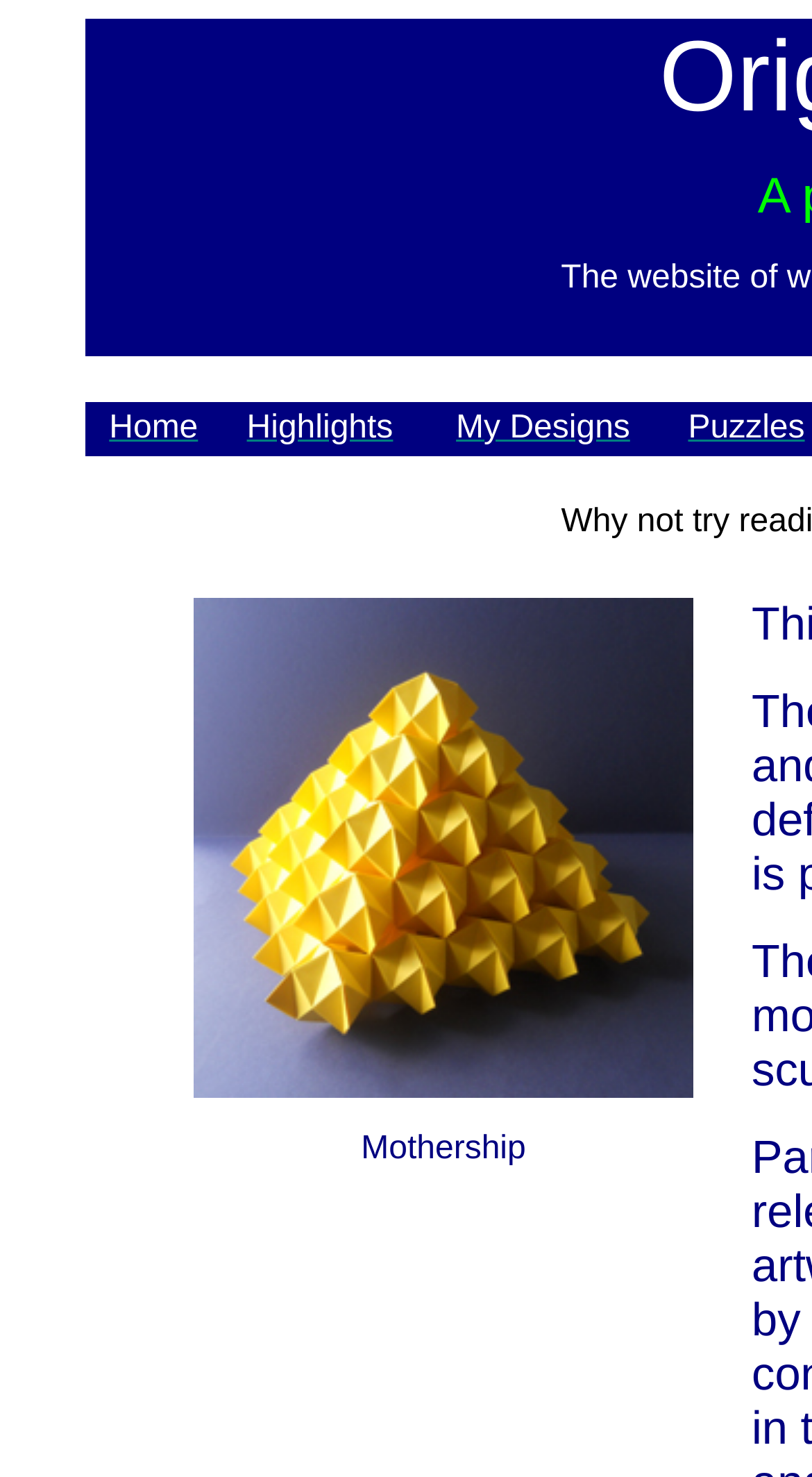Provide your answer in one word or a succinct phrase for the question: 
What is the name of the designer?

David Mitchell